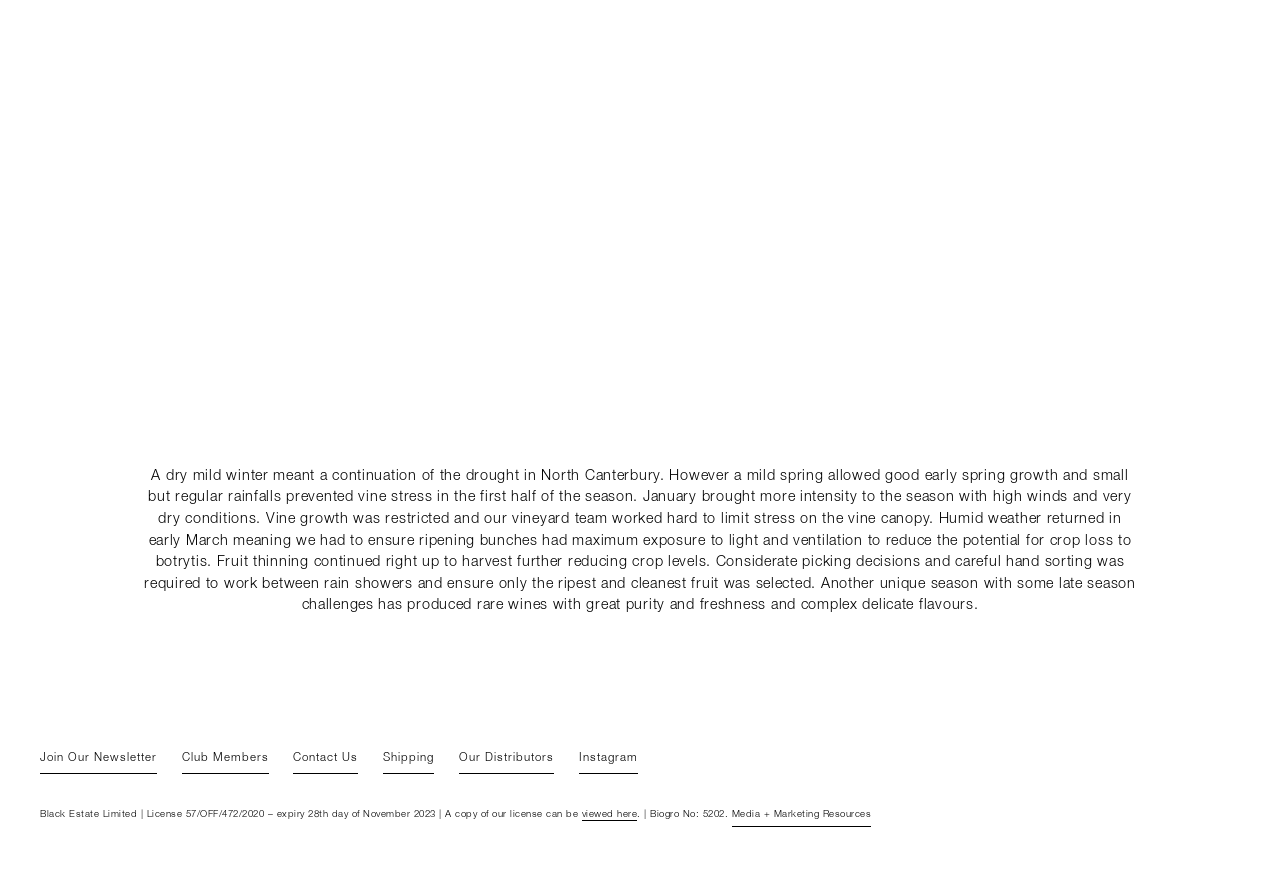Provide a one-word or short-phrase response to the question:
What is the license number mentioned in the text?

57/OFF/472/2020